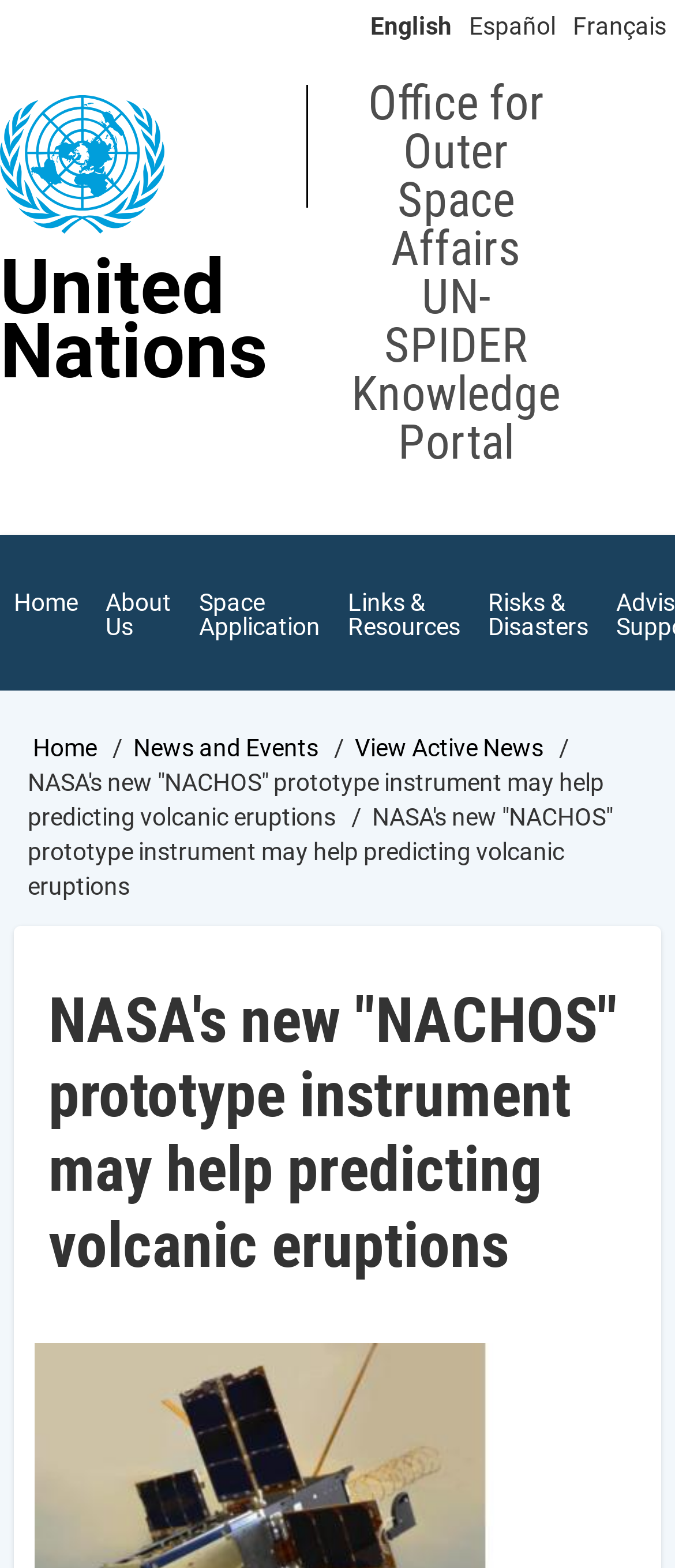Locate the bounding box coordinates of the element that should be clicked to execute the following instruction: "Select English language".

[0.549, 0.008, 0.669, 0.025]